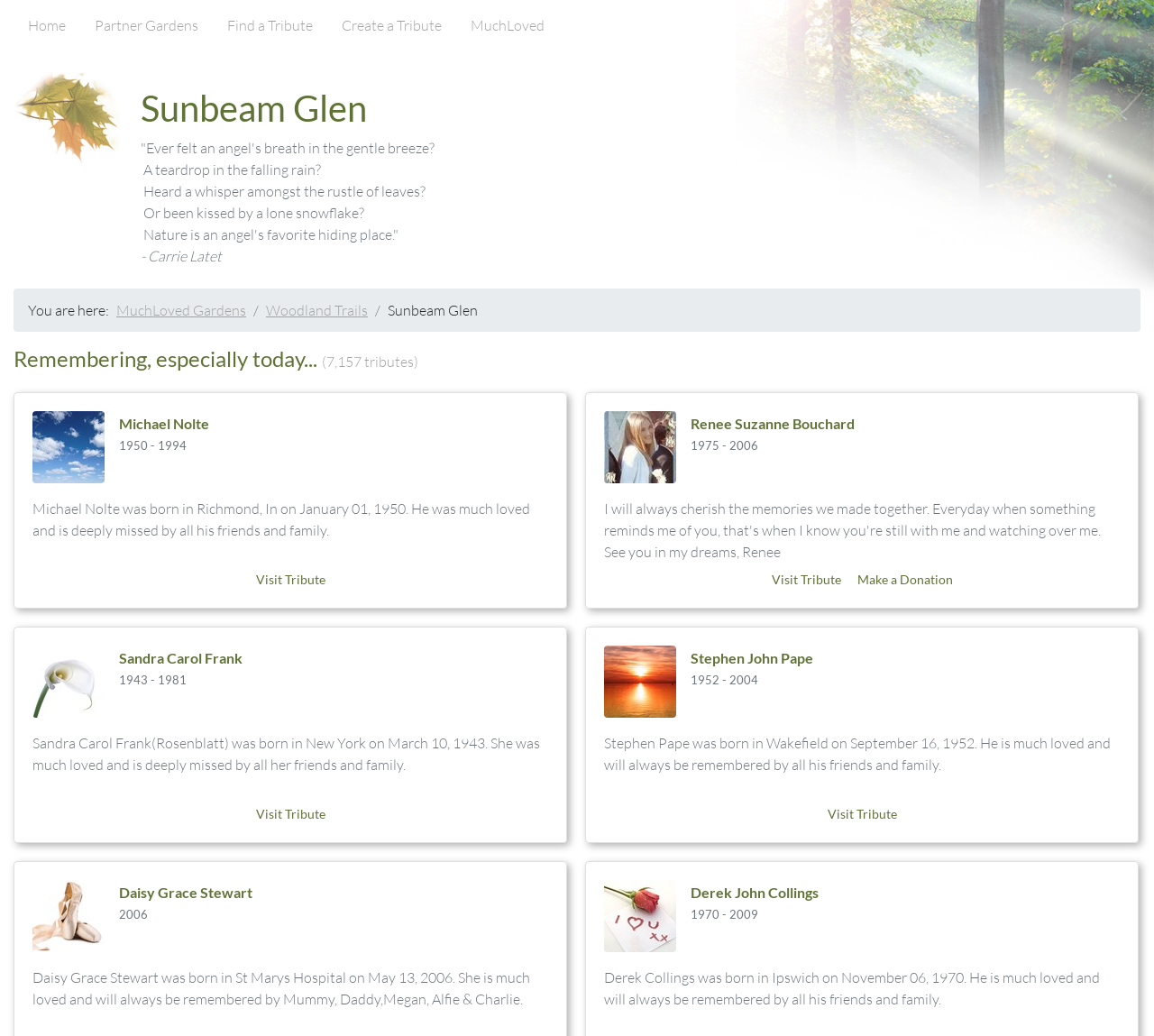Please identify the bounding box coordinates of the area that needs to be clicked to follow this instruction: "Click on Home".

[0.012, 0.007, 0.07, 0.042]